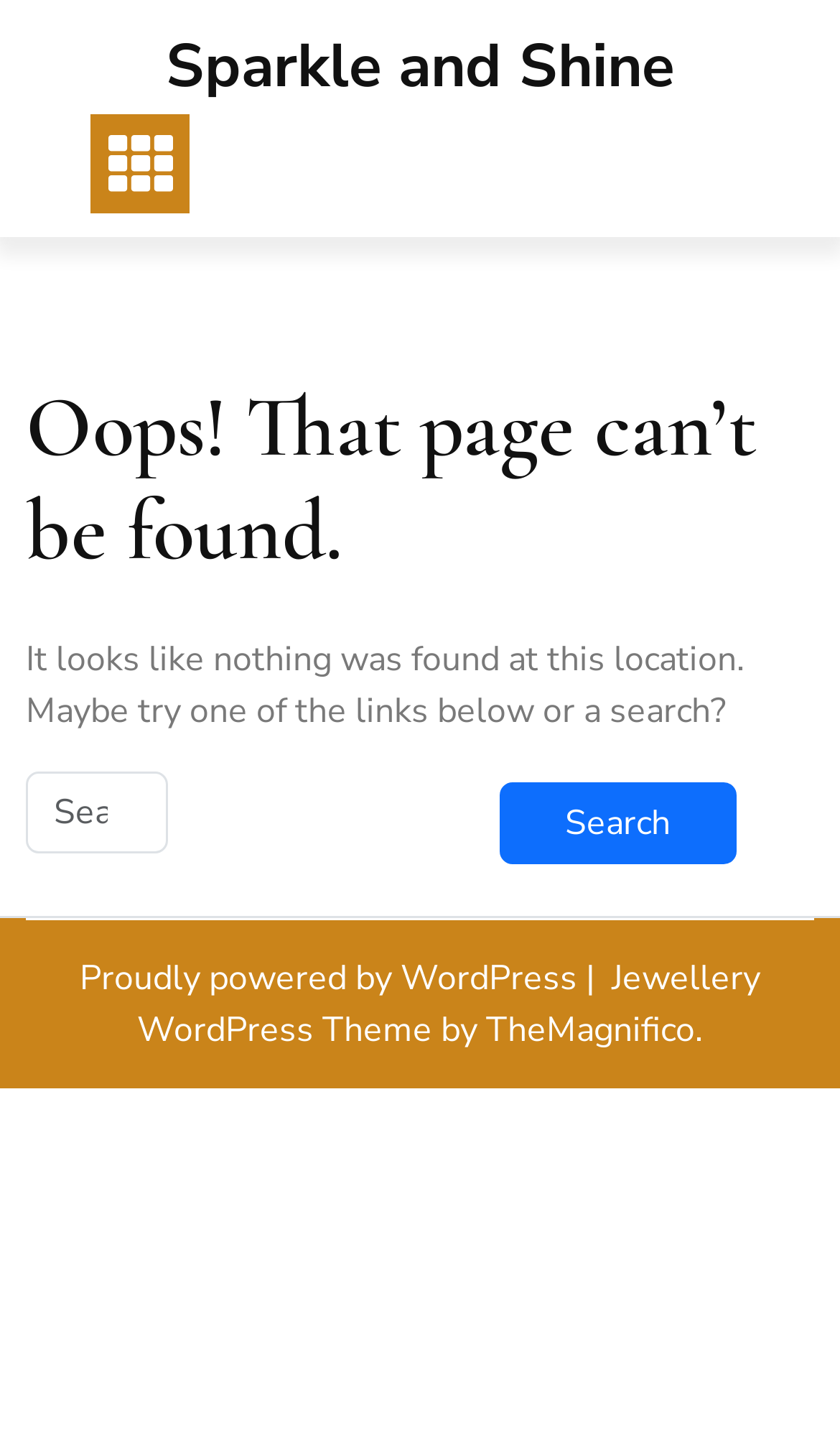What is the theme of the website?
Use the information from the screenshot to give a comprehensive response to the question.

I found the theme of the website by looking at the link element at the bottom of the page, which has the text 'Jewellery WordPress Theme'. This suggests that the website is related to jewellery.